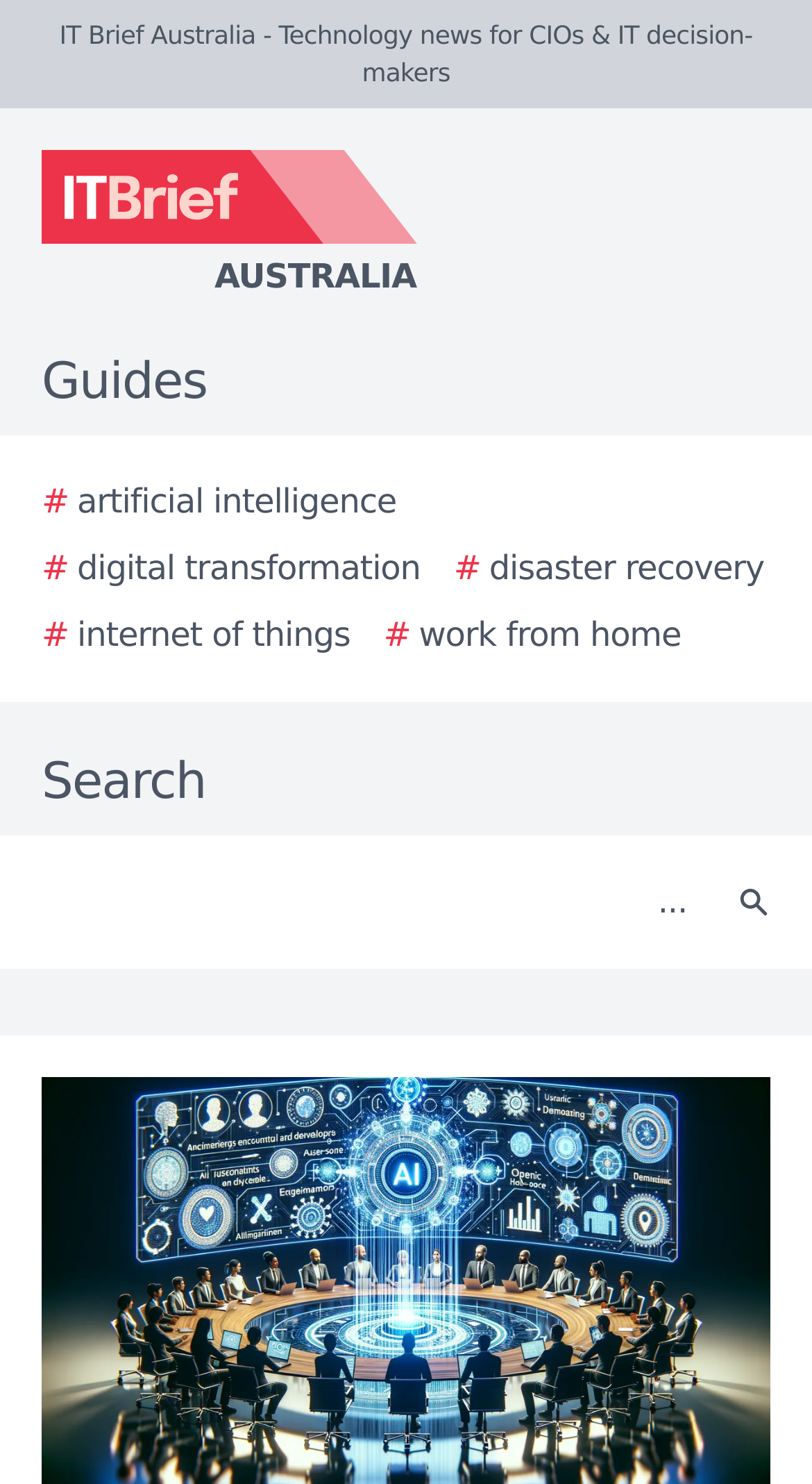Explain the contents of the webpage comprehensively.

The webpage appears to be a news article or blog post from IT Brief Australia, a technology news website for CIOs and IT decision-makers. At the top of the page, there is a logo of IT Brief Australia, accompanied by the website's name in text. Below the logo, there are several links to guides and topics, including artificial intelligence, digital transformation, disaster recovery, internet of things, and work from home. These links are arranged horizontally, with the first three links on the left side and the last two links on the right side.

Further down the page, there is a search bar with a text box and a search button. The search button has a small icon on it. The search bar is positioned near the top center of the page.

The main content of the webpage is likely an article about the AI sector, as indicated by the meta description, but the exact content is not specified in the accessibility tree.